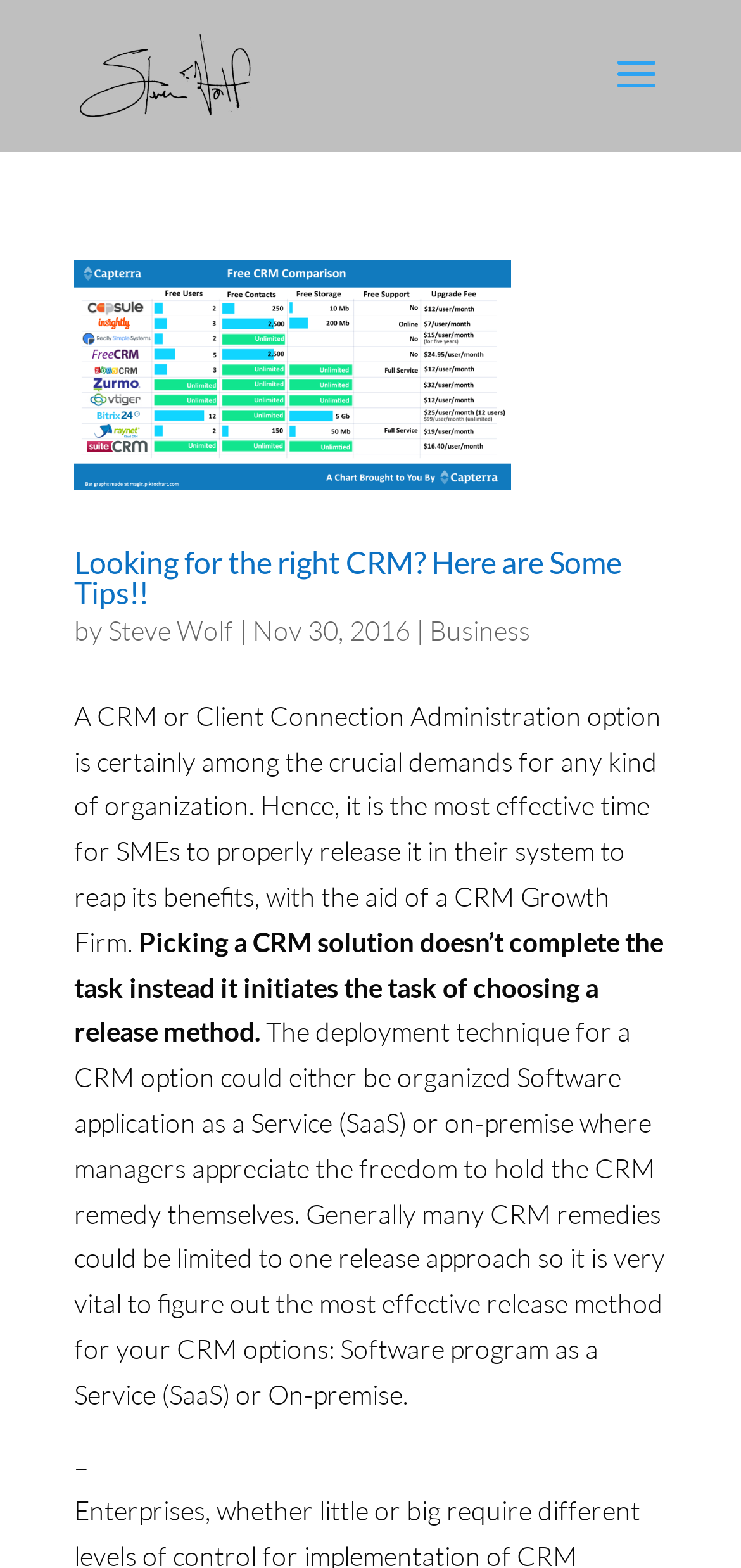What are the two deployment techniques for CRM solutions mentioned in the article?
Using the image, provide a concise answer in one word or a short phrase.

SaaS and On-premise